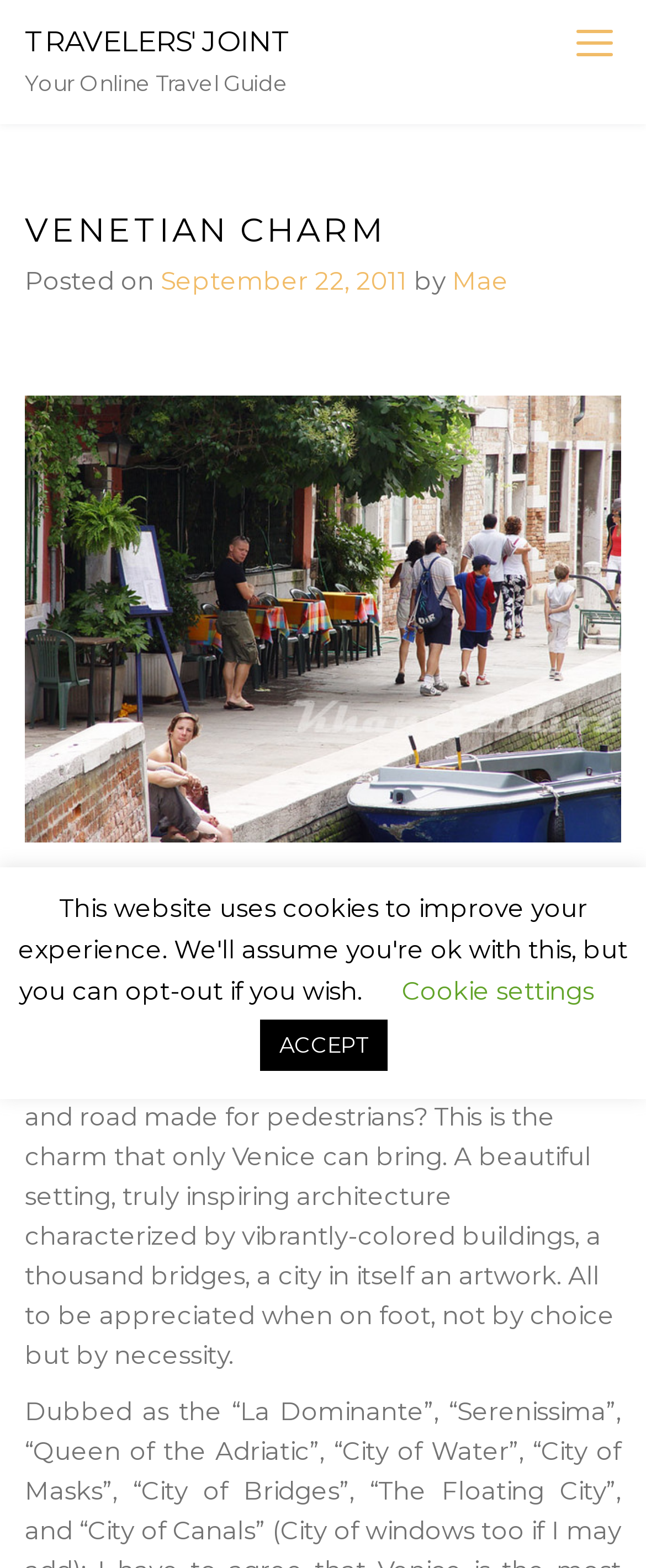Utilize the details in the image to give a detailed response to the question: When was the article posted?

The posting date of the article can be found in the middle of the webpage, where it says 'Posted on September 22, 2011'.